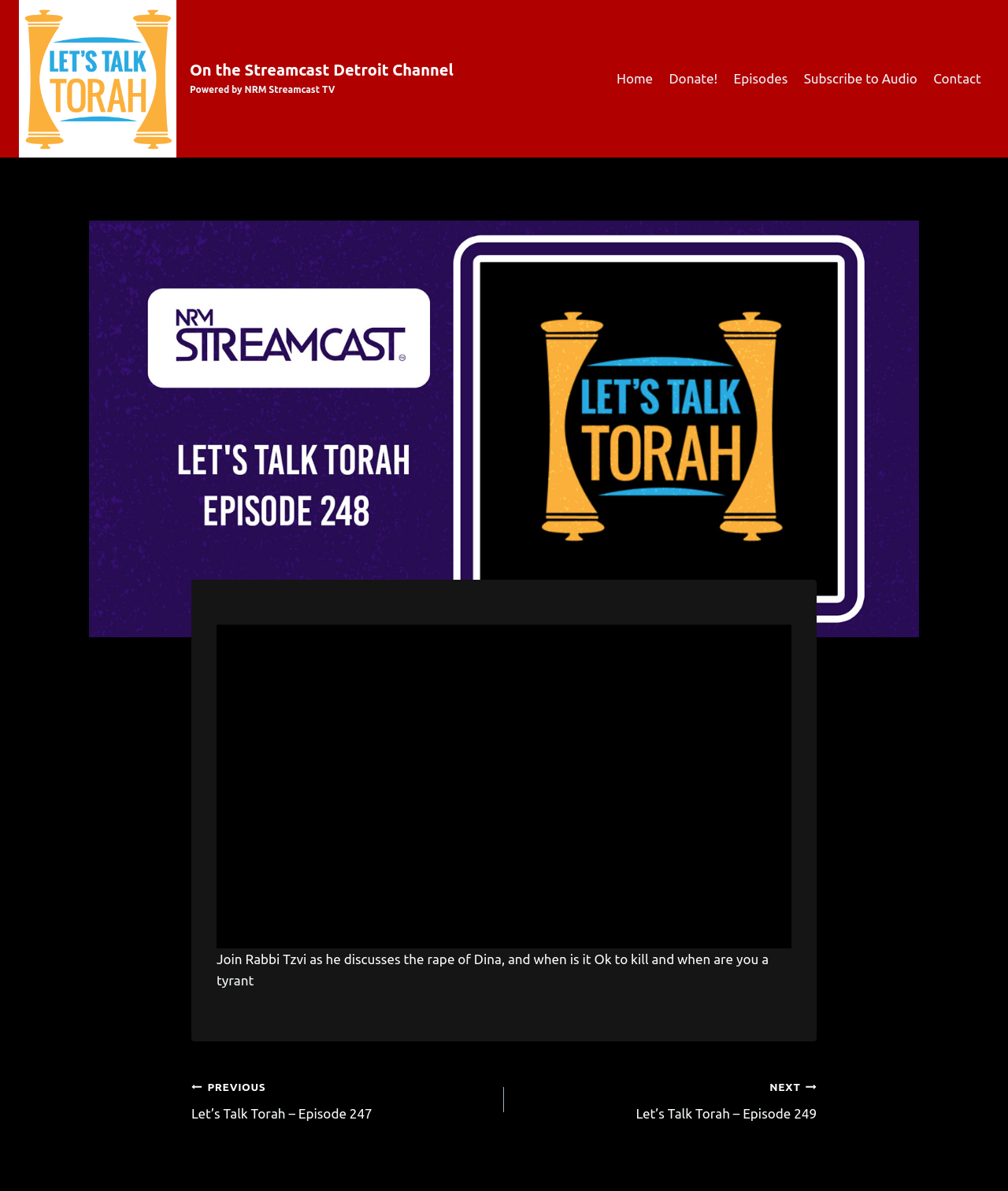Give a detailed account of the webpage's layout and content.

Here is the detailed description of the webpage:

The webpage is titled "Let's Talk Torah – Episode 248 – On the Streamcast Detroit Channel". At the top-left corner, there is a link with an accompanying image, both labeled "On the Streamcast Detroit Channel". 

To the right of this link, there is a primary navigation menu with five links: "Home", "Donate!", "Episodes", "Subscribe to Audio", and "Contact". These links are aligned horizontally and take up most of the top section of the page.

Below the navigation menu, there is an article section that occupies most of the page. Within this section, there is an iframe, which is positioned near the top. Below the iframe, there is a static text paragraph that summarizes the content of the episode, discussing the rape of Dina and when it is okay to kill and when one is considered a tyrant.

At the bottom of the page, there is a secondary navigation menu labeled "Posts" with a heading "Post navigation". This menu has two links: "PREVIOUS Let's Talk Torah – Episode 247" and "NEXT Let's Talk Torah – Episode 249", which are aligned horizontally.

Finally, at the bottom-right corner of the page, there is a "Scroll to top" button.